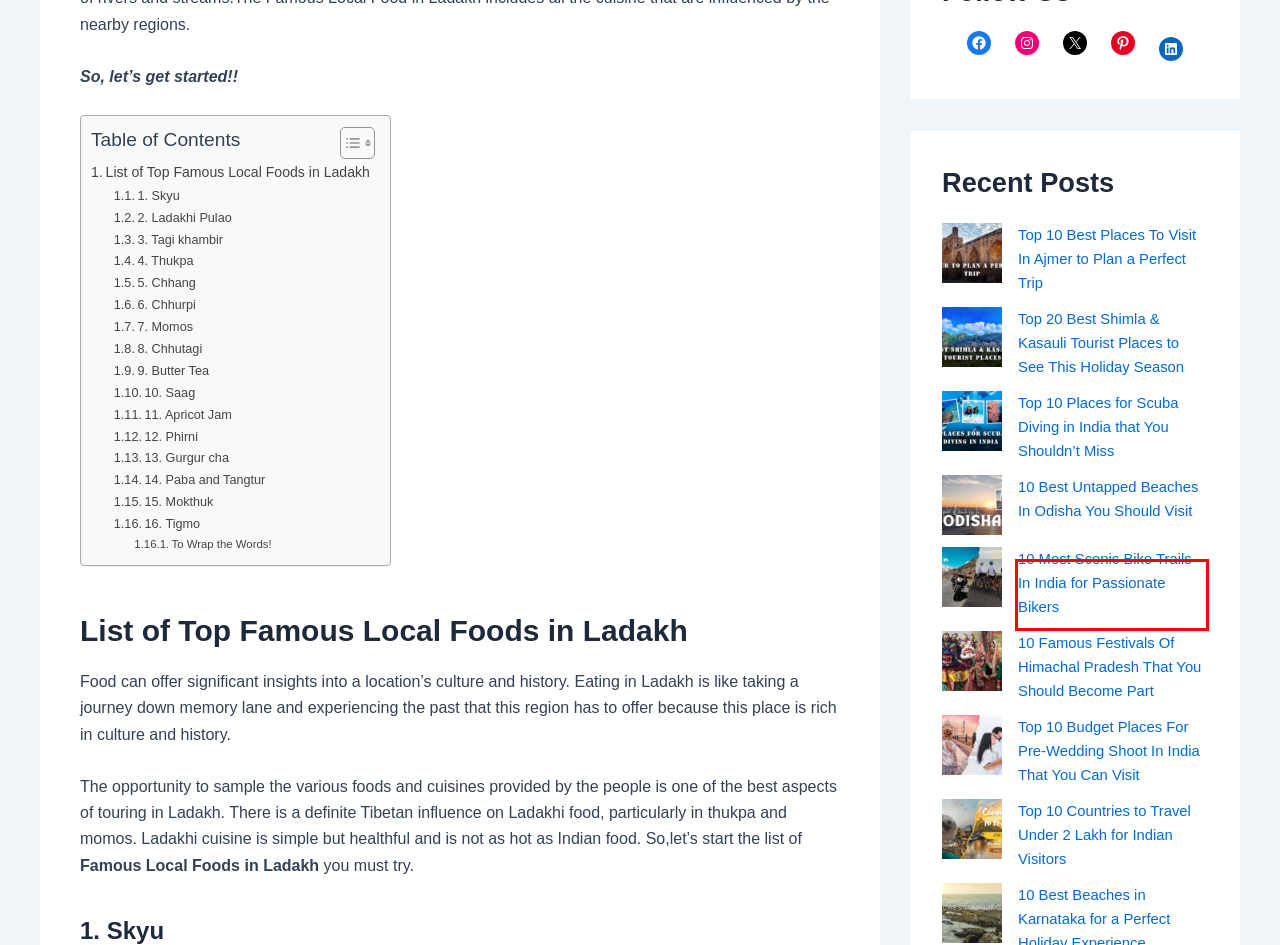You are looking at a screenshot of a webpage with a red bounding box around an element. Determine the best matching webpage description for the new webpage resulting from clicking the element in the red bounding box. Here are the descriptions:
A. Top 10 Budget Places For Pre-Wedding Shoot In India That You Can Visit
B. 10 Best Untapped Beaches In Odisha You Should Visit
C. Top 20 Best Shimla & Kasauli Tourist Places to See This Holiday Season
D. 10 Famous Festivals Of Himachal Pradesh that You Should Become Part
E. 10 Most Scenic Bike Trails In India for Passionate Bikers
F. Top 10 Best Places To Visit In Ajmer to Plan a Perfect Trip
G. Top 10 Best Places for Scuba Diving in India that You Shouldn't Miss
H. Top 10 Best Countries to Travel Under 2 Lakh for Indian Visitors

E